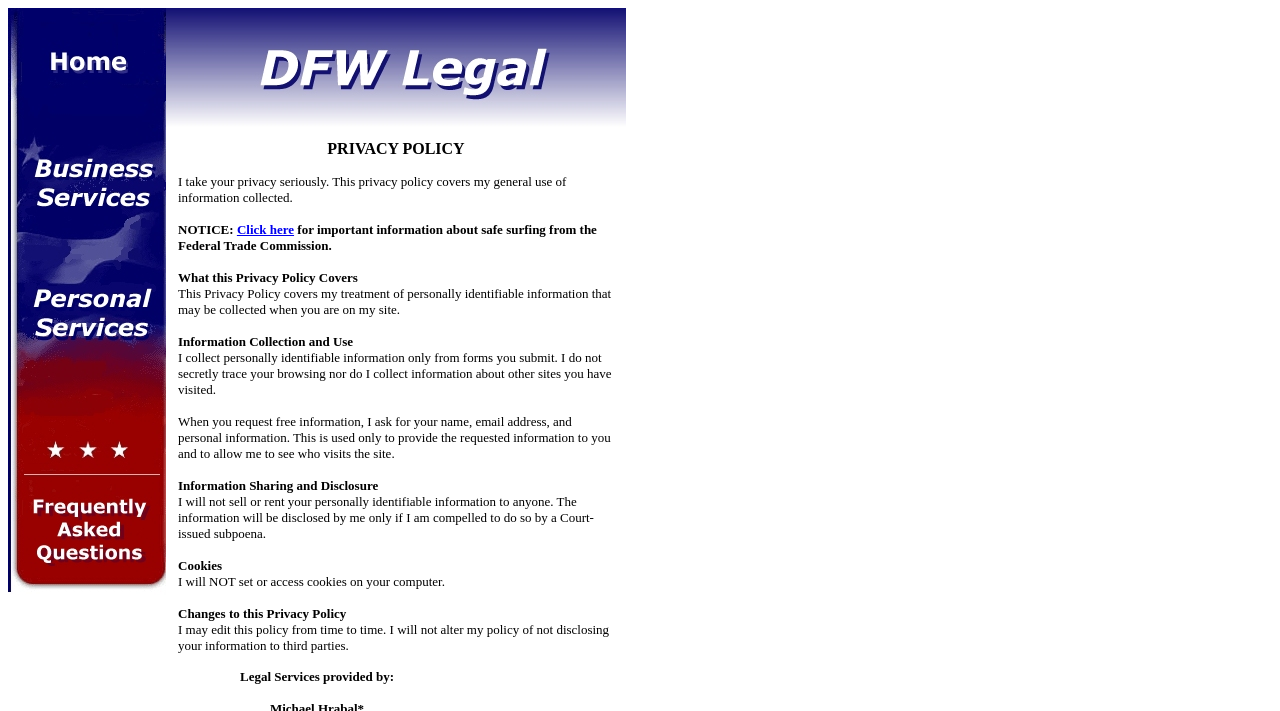Will the website sell or rent your personally identifiable information?
Answer the question with a thorough and detailed explanation.

The policy explicitly states that the website will not sell or rent your personally identifiable information to anyone, unless compelled to do so by a Court-issued subpoena.